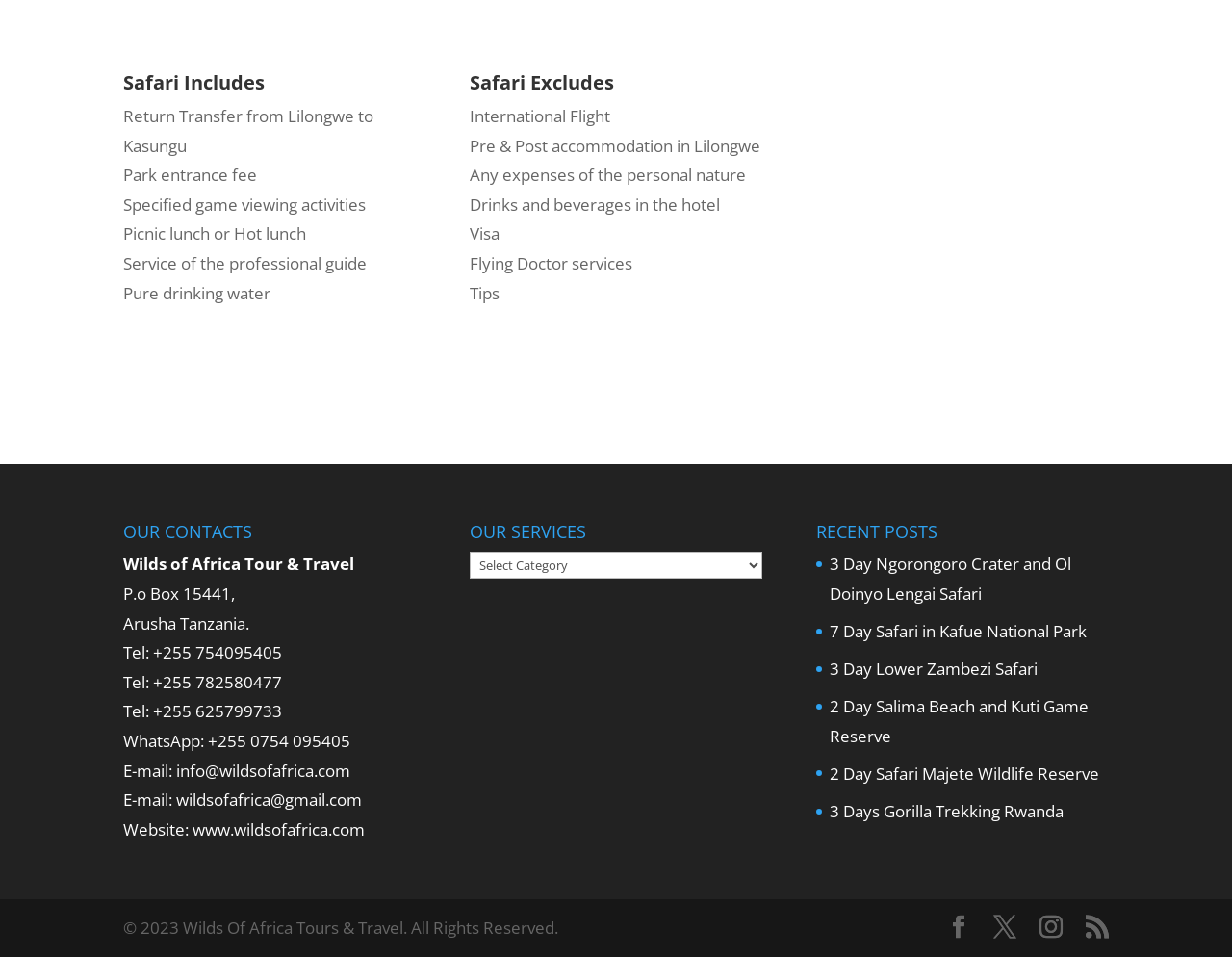Using the information in the image, could you please answer the following question in detail:
What is included in the safari?

Based on the webpage, the 'Safari Includes' section lists the items that are included in the safari, which are 'Return Transfer from Lilongwe to Kasungu', 'Park entrance fee', 'Specified game viewing activities', 'Picnic lunch or Hot lunch', 'Service of the professional guide', and 'Pure drinking water'.